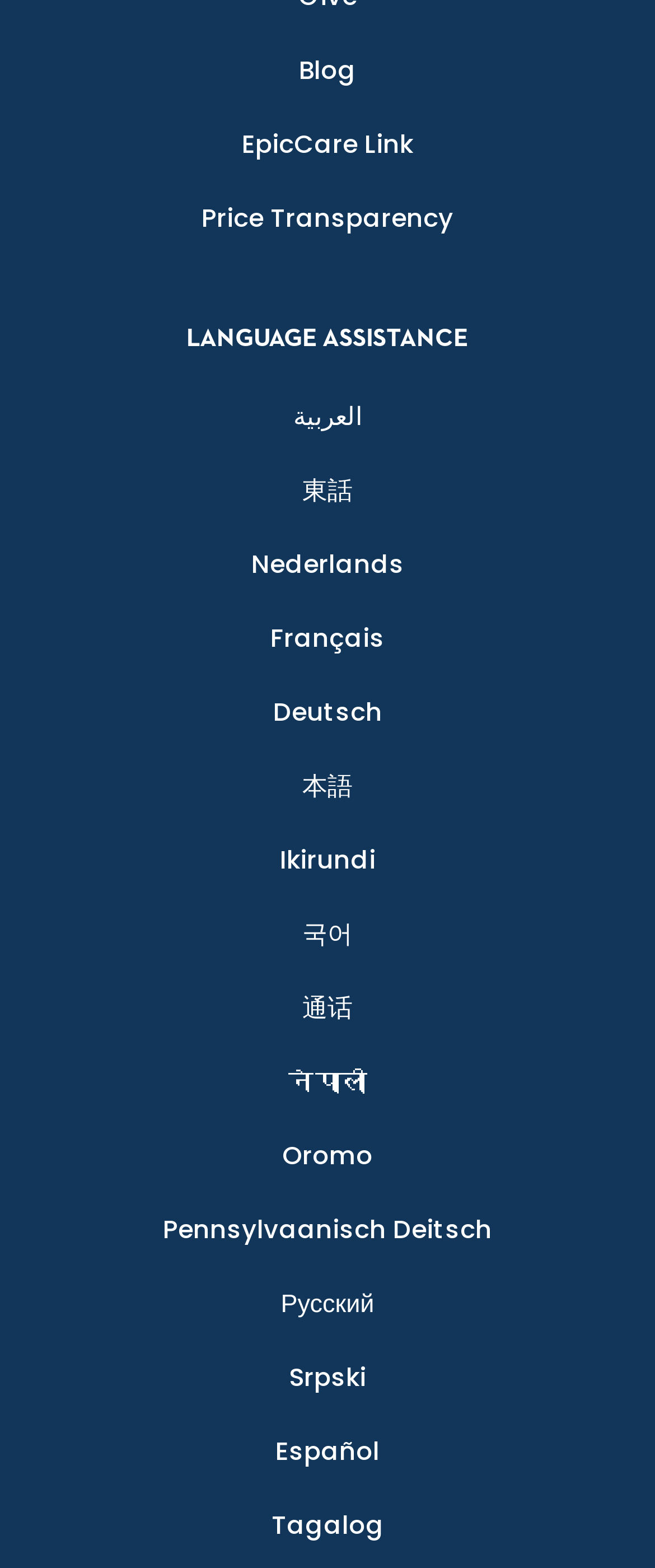For the given element description العربية, determine the bounding box coordinates of the UI element. The coordinates should follow the format (top-left x, top-left y, bottom-right x, bottom-right y) and be within the range of 0 to 1.

[0.447, 0.251, 0.553, 0.281]